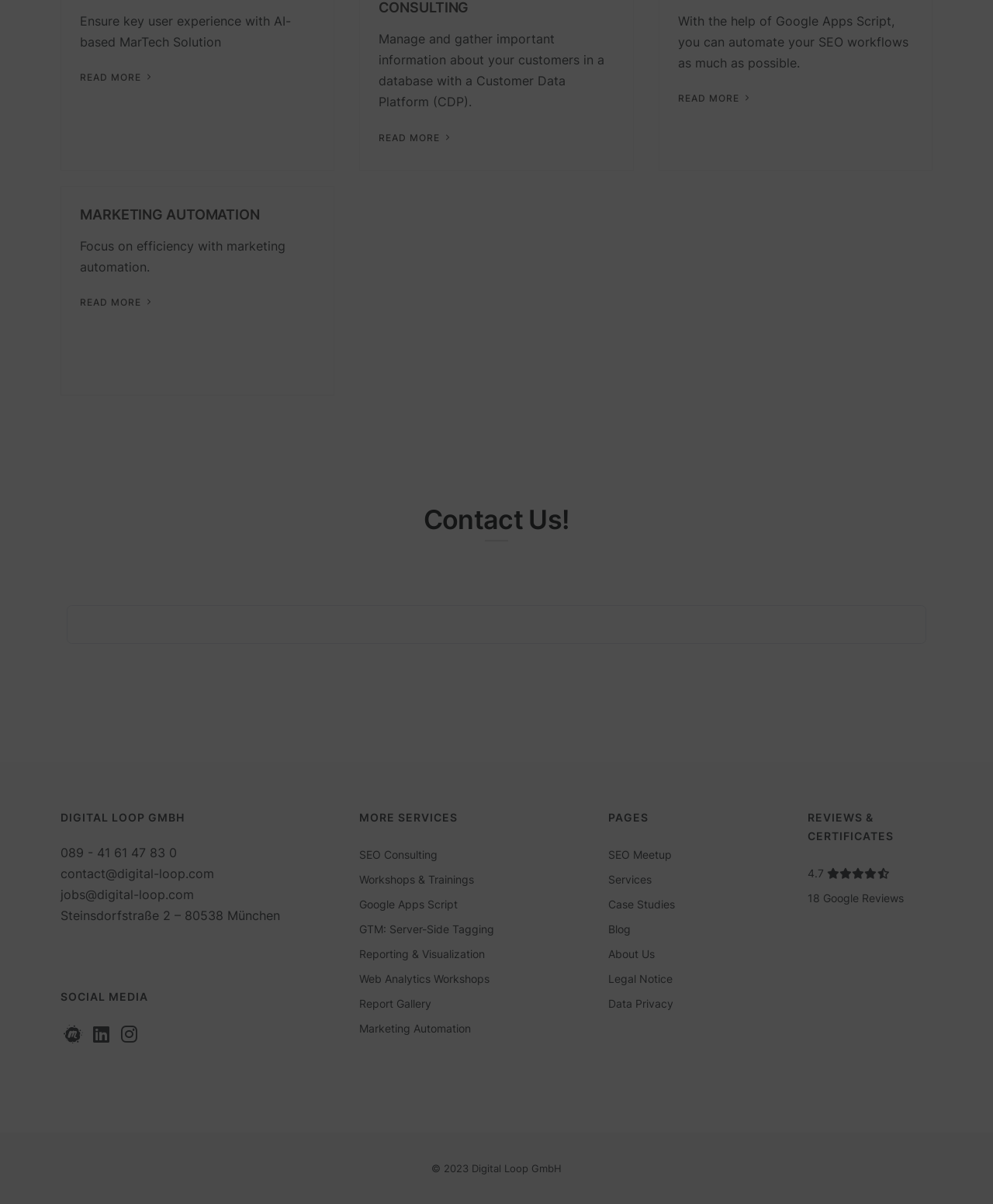Answer the following inquiry with a single word or phrase:
What is the company name?

DIGITAL LOOP GMBH